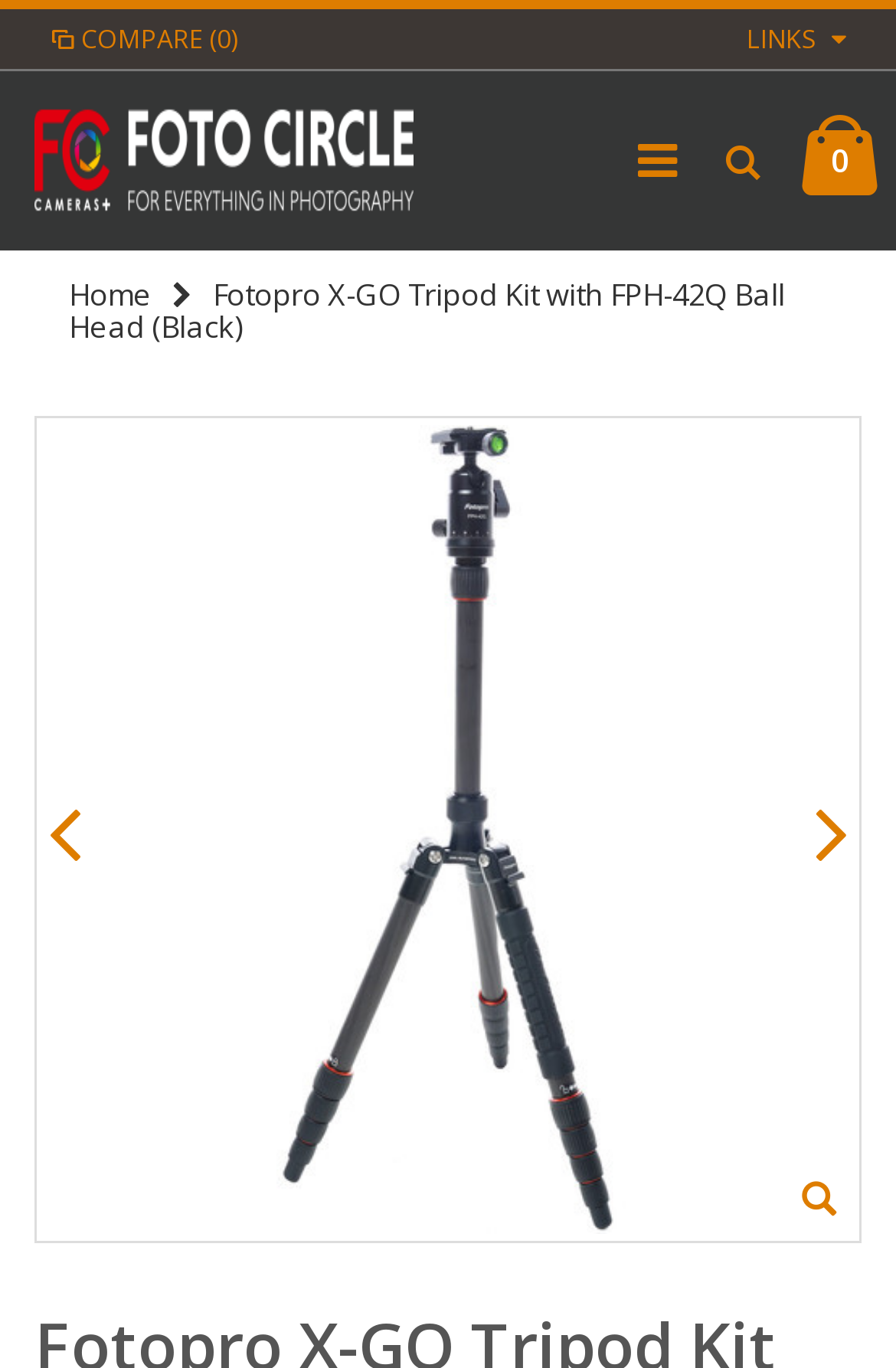Illustrate the webpage's structure and main components comprehensively.

The webpage appears to be a product page for the Fotopro X-GO Tripod Kit with FPH-42Q Ball Head in black. At the top left, there is a logo of Fotocircle, accompanied by a link to the Fotocircle website. Below the logo, there is a prominent title "Fotopro X-GO Tripod Kit with FPH-42Q Ball Head (Black)".

On the top right, there are several links, including "COMPARE (0)", "LINKS", and a few icons represented by Unicode characters, such as a shopping cart and a heart. There is also a link to the "Home" page.

In the main content area, there is a large title "Fotopro X-GO Tripod Kit with FPH-42Q Ball Head (Black)" again, which suggests that this is the main product title. There are no images of the product itself on this page, but there are several links and icons scattered throughout the page.

At the bottom of the page, there are two more links, one on the left and one on the right, represented by Unicode characters. The link on the left appears to be a navigation link, while the link on the right is unclear.